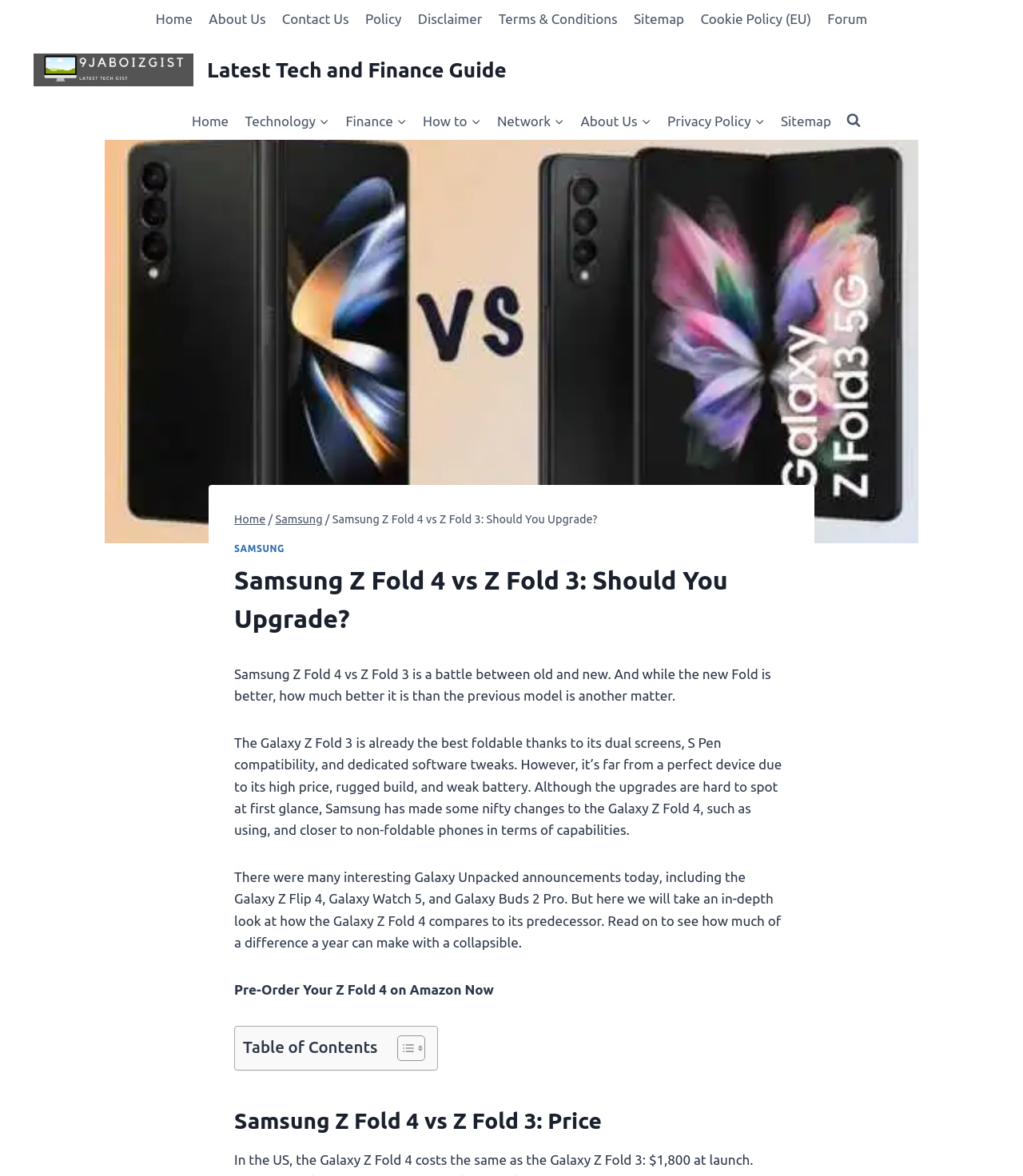Can you find the bounding box coordinates for the element that needs to be clicked to execute this instruction: "Click on the 'Home' link in the secondary navigation"? The coordinates should be given as four float numbers between 0 and 1, i.e., [left, top, right, bottom].

[0.144, 0.0, 0.196, 0.032]